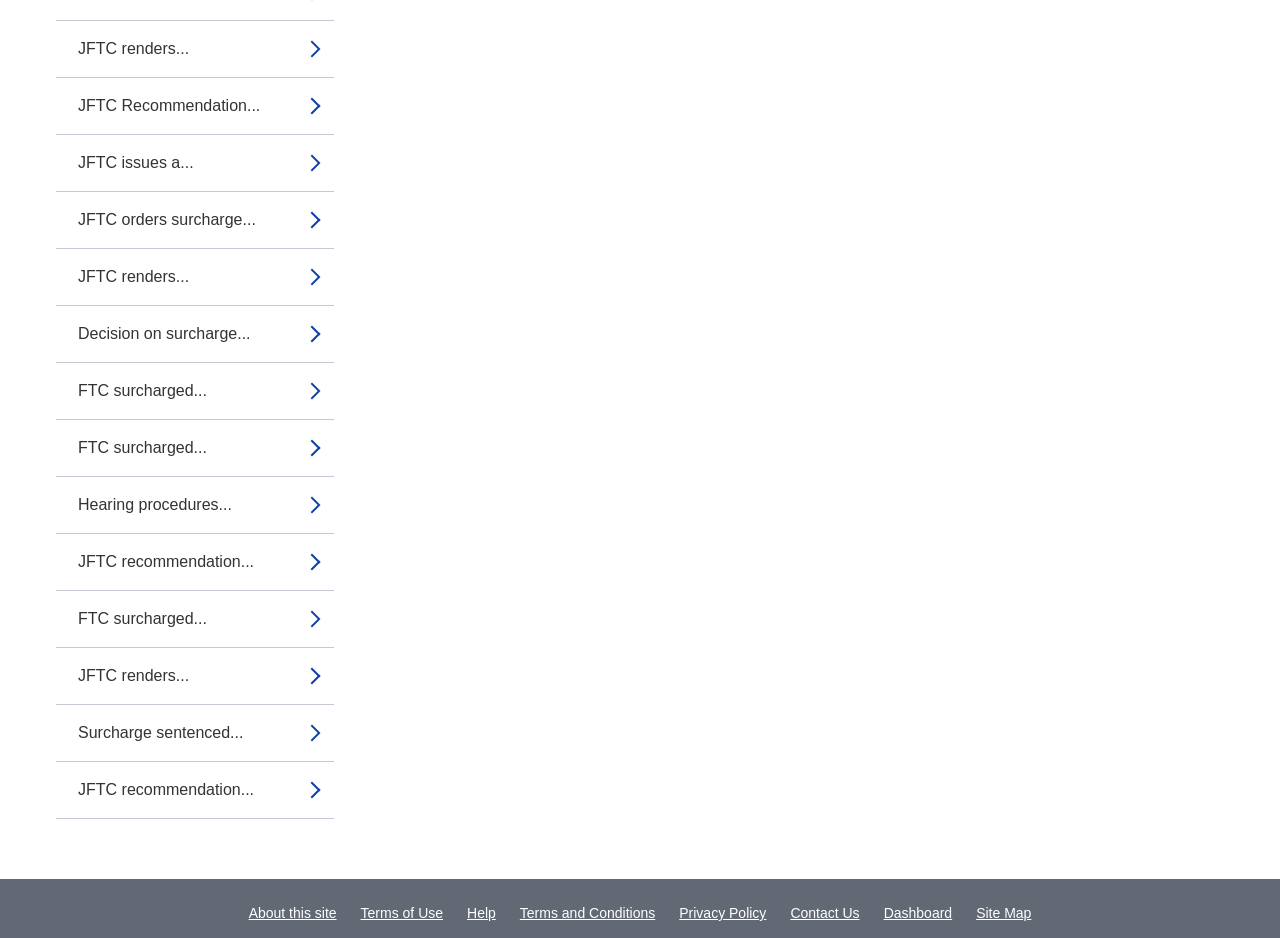Provide a one-word or one-phrase answer to the question:
What is the main topic of the links on this webpage?

JFTC